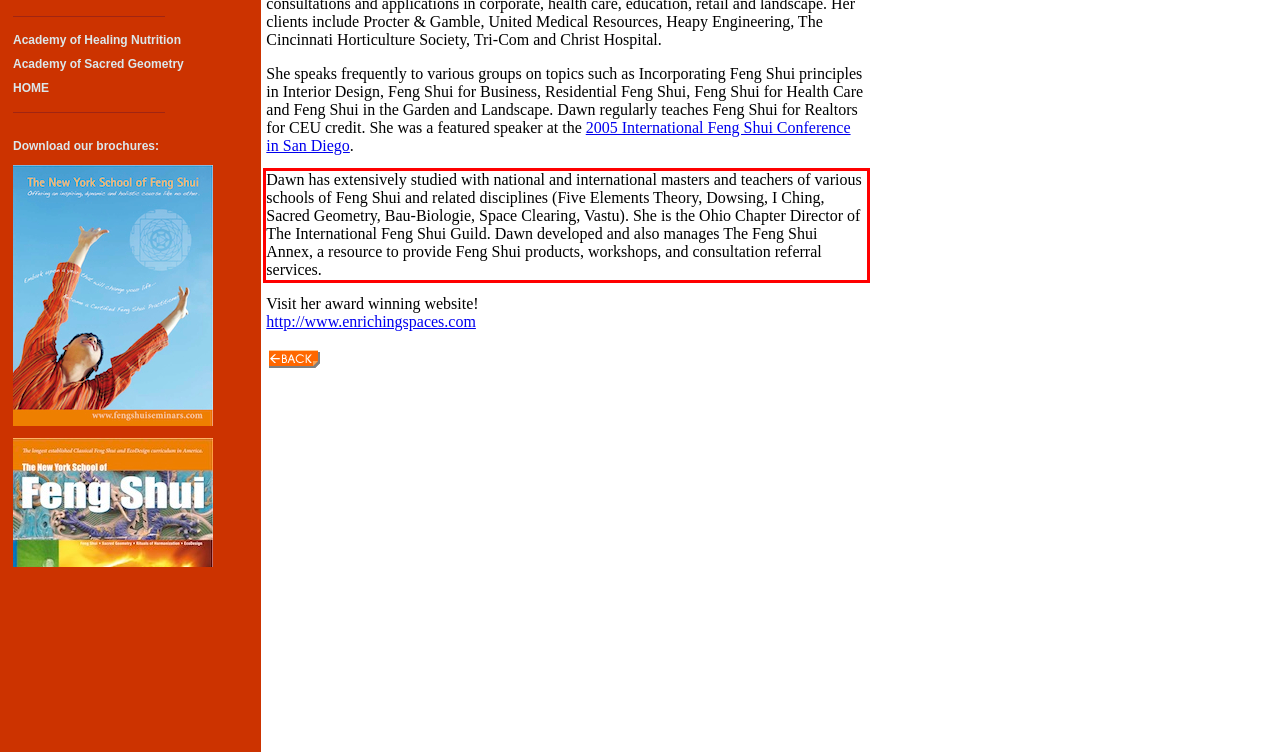You are provided with a screenshot of a webpage containing a red bounding box. Please extract the text enclosed by this red bounding box.

Dawn has extensively studied with national and international masters and teachers of various schools of Feng Shui and related disciplines (Five Elements Theory, Dowsing, I Ching, Sacred Geometry, Bau-Biologie, Space Clearing, Vastu). She is the Ohio Chapter Director of The International Feng Shui Guild. Dawn developed and also manages The Feng Shui Annex, a resource to provide Feng Shui products, workshops, and consultation referral services.